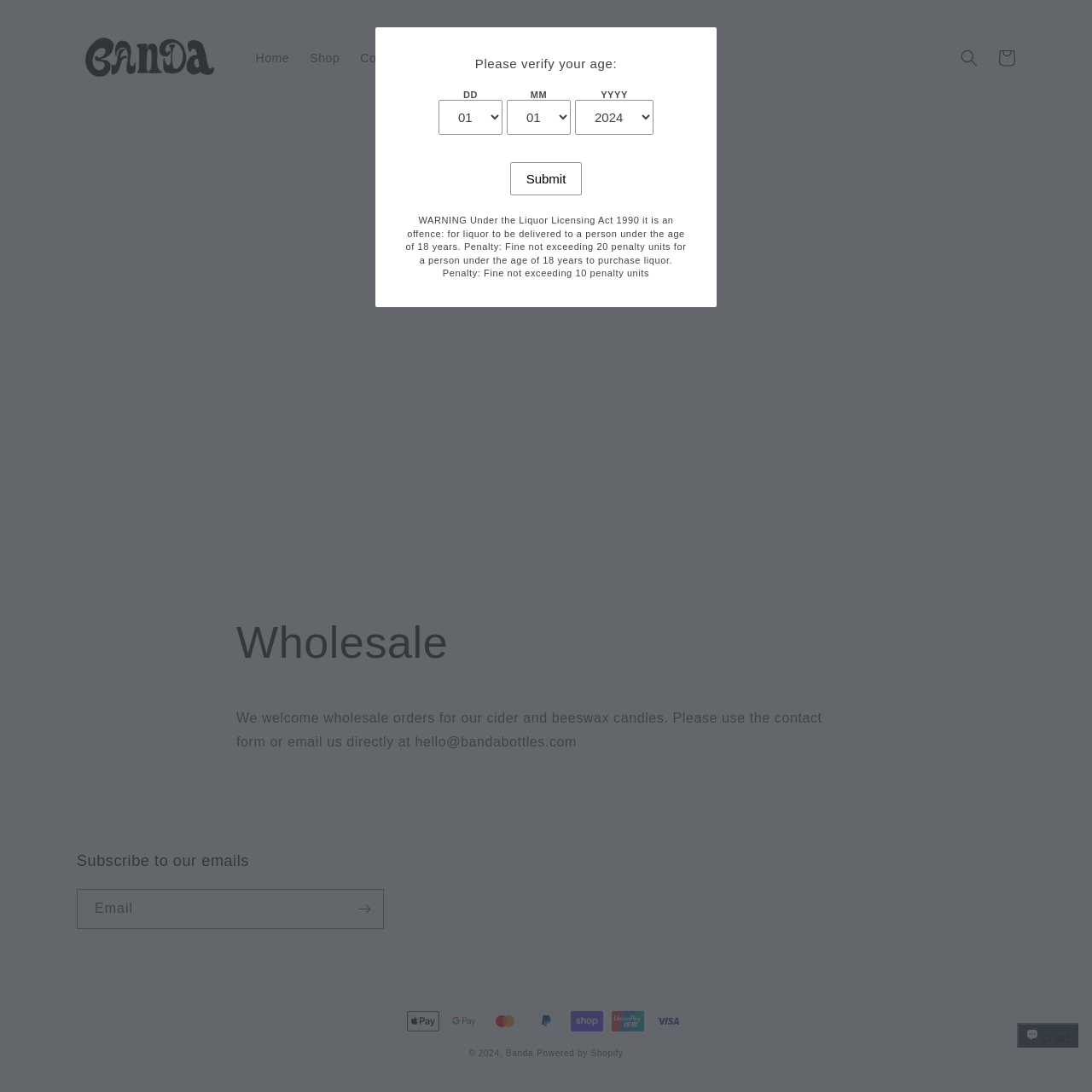Provide the bounding box coordinates for the UI element described in this sentence: "Powered by Shopify". The coordinates should be four float values between 0 and 1, i.e., [left, top, right, bottom].

[0.492, 0.96, 0.571, 0.968]